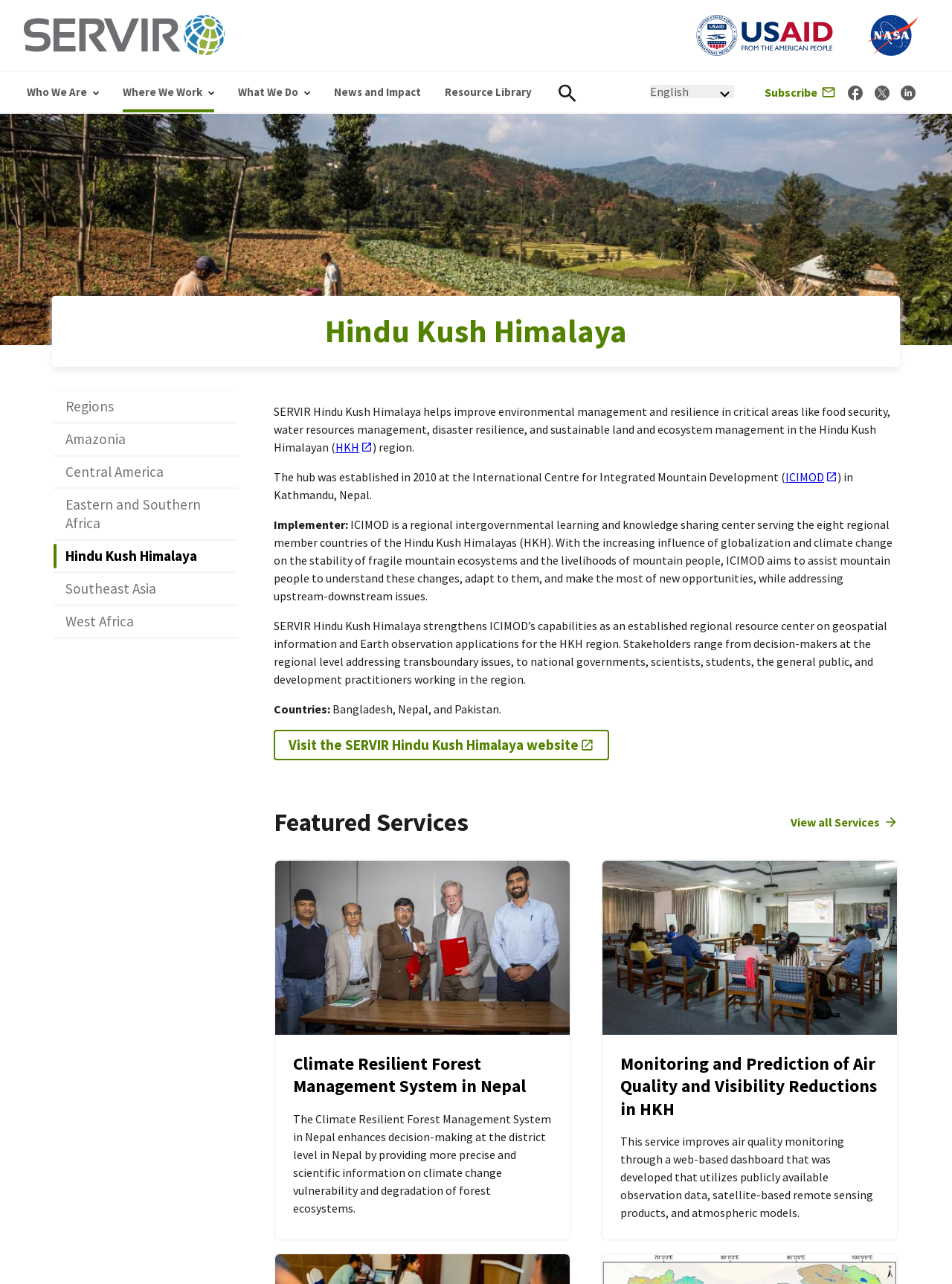Please find the bounding box coordinates of the element's region to be clicked to carry out this instruction: "Visit the SERVIR Hindu Kush Himalaya website".

[0.288, 0.568, 0.64, 0.592]